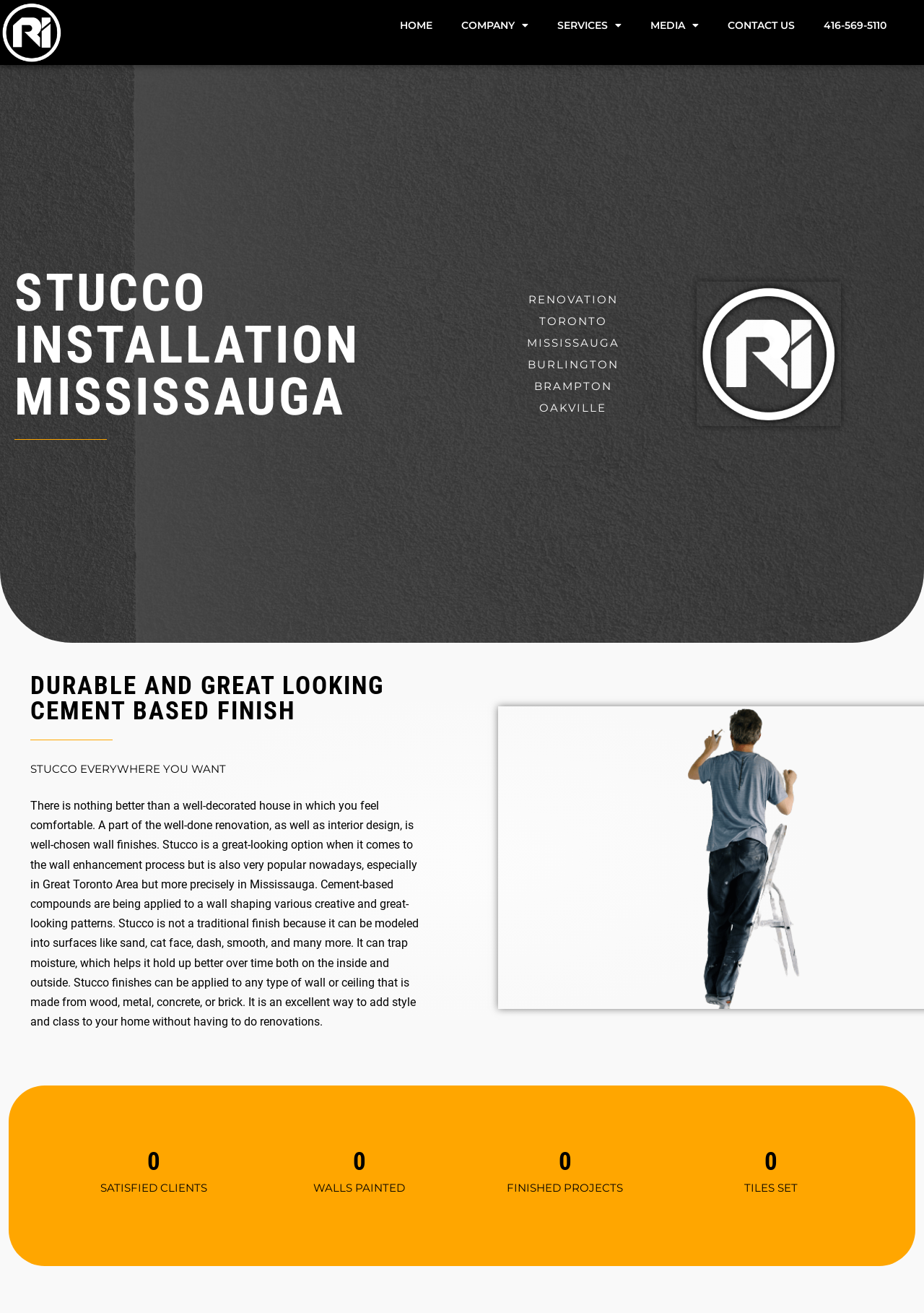Provide the bounding box coordinates of the HTML element described by the text: "Back to Top". The coordinates should be in the format [left, top, right, bottom] with values between 0 and 1.

None